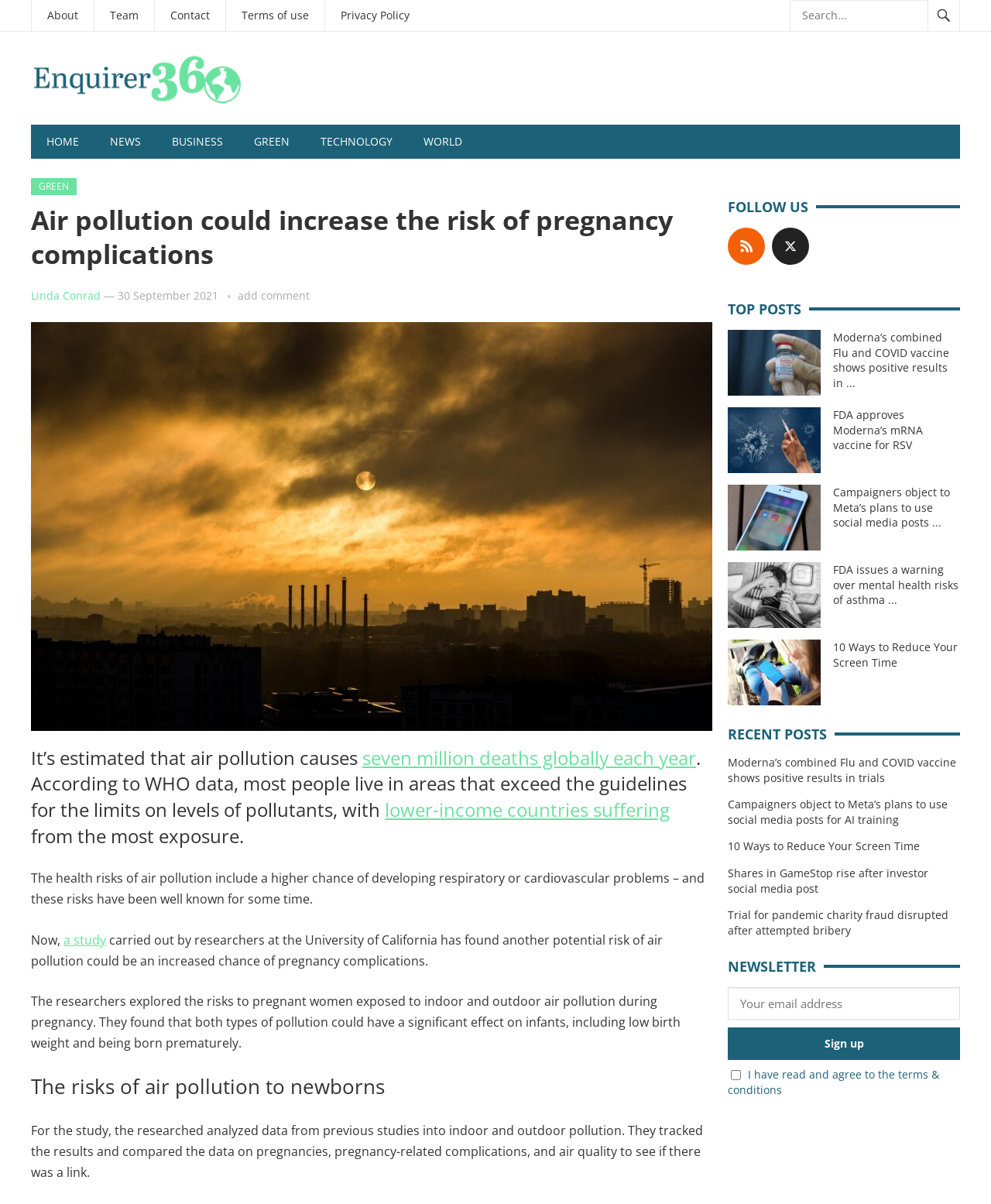Give a one-word or short phrase answer to this question: 
What is the topic of the article?

Air pollution